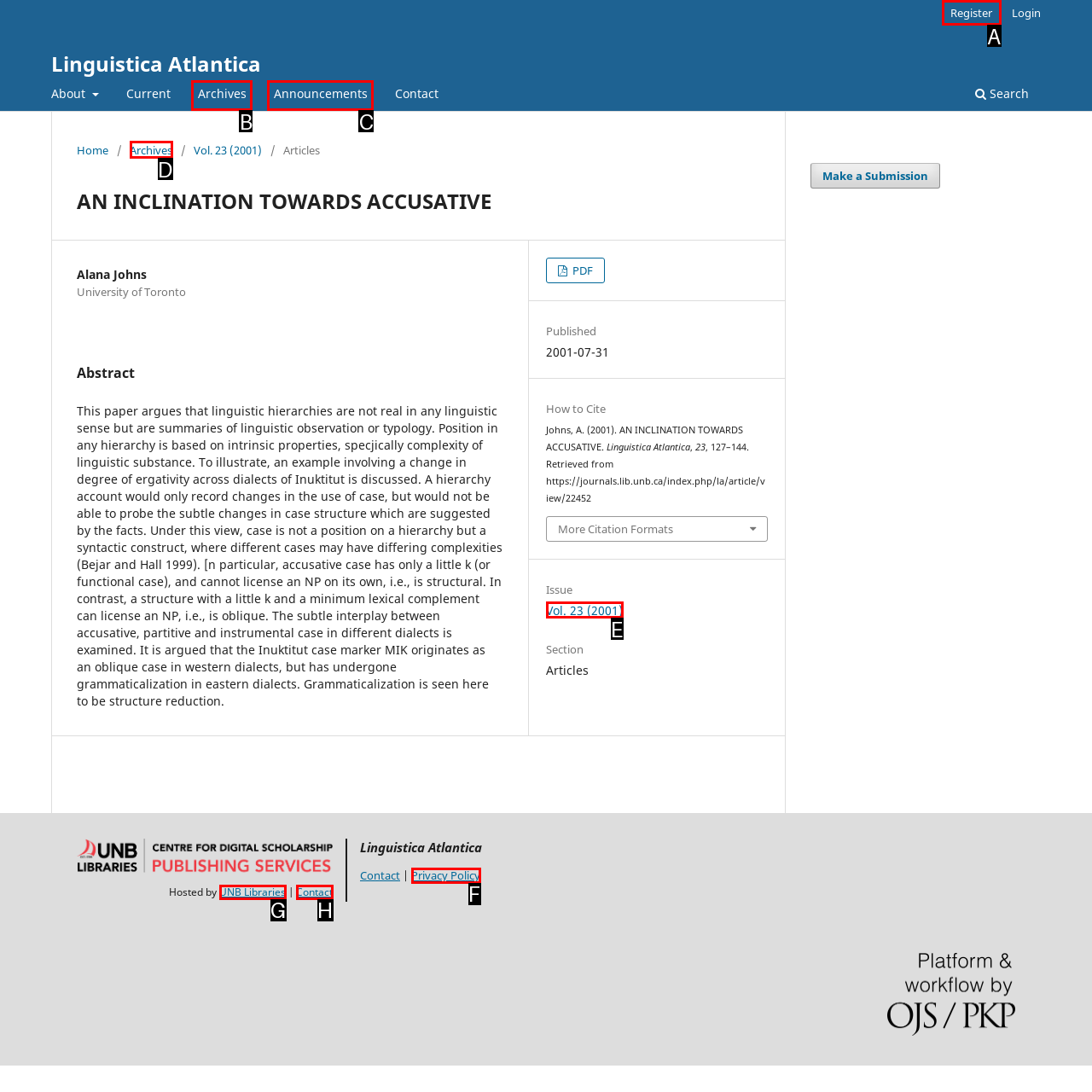Identify the HTML element that corresponds to the description: Archives Provide the letter of the matching option directly from the choices.

B